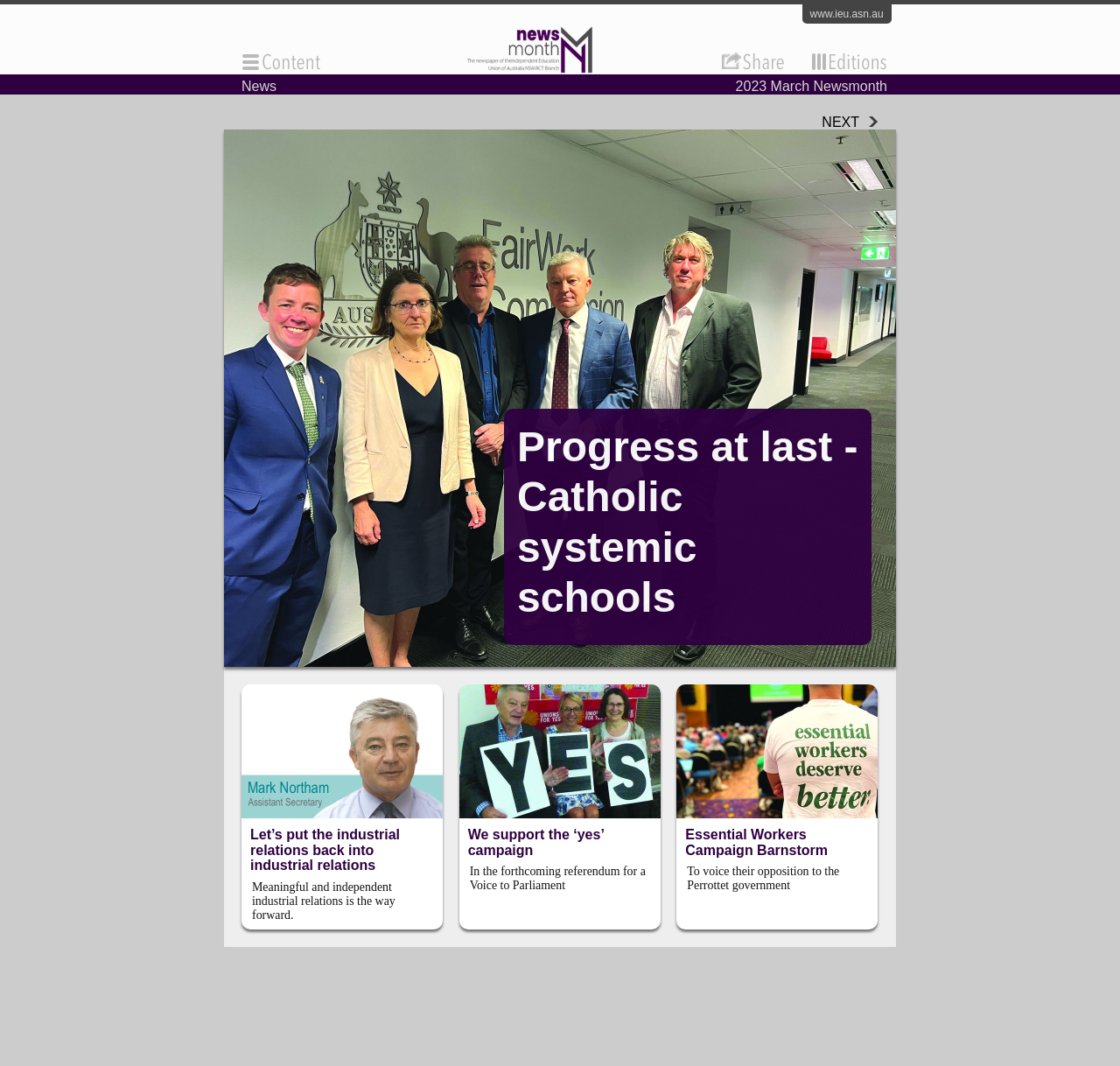Is there a 'NEXT' button on the page?
Look at the screenshot and give a one-word or phrase answer.

Yes